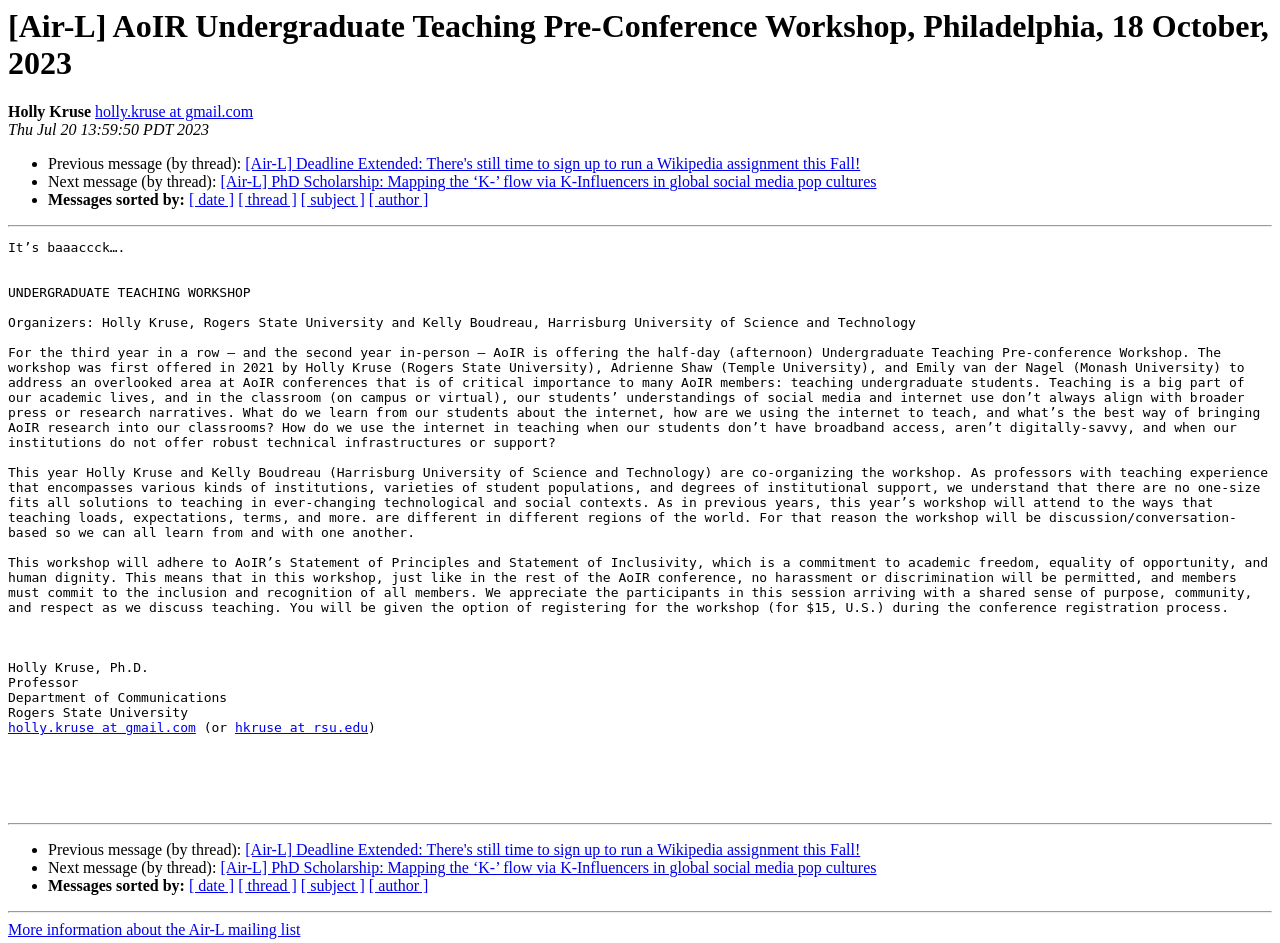Use one word or a short phrase to answer the question provided: 
Who is the organizer of the Undergraduate Teaching Pre-conference Workshop?

Holly Kruse